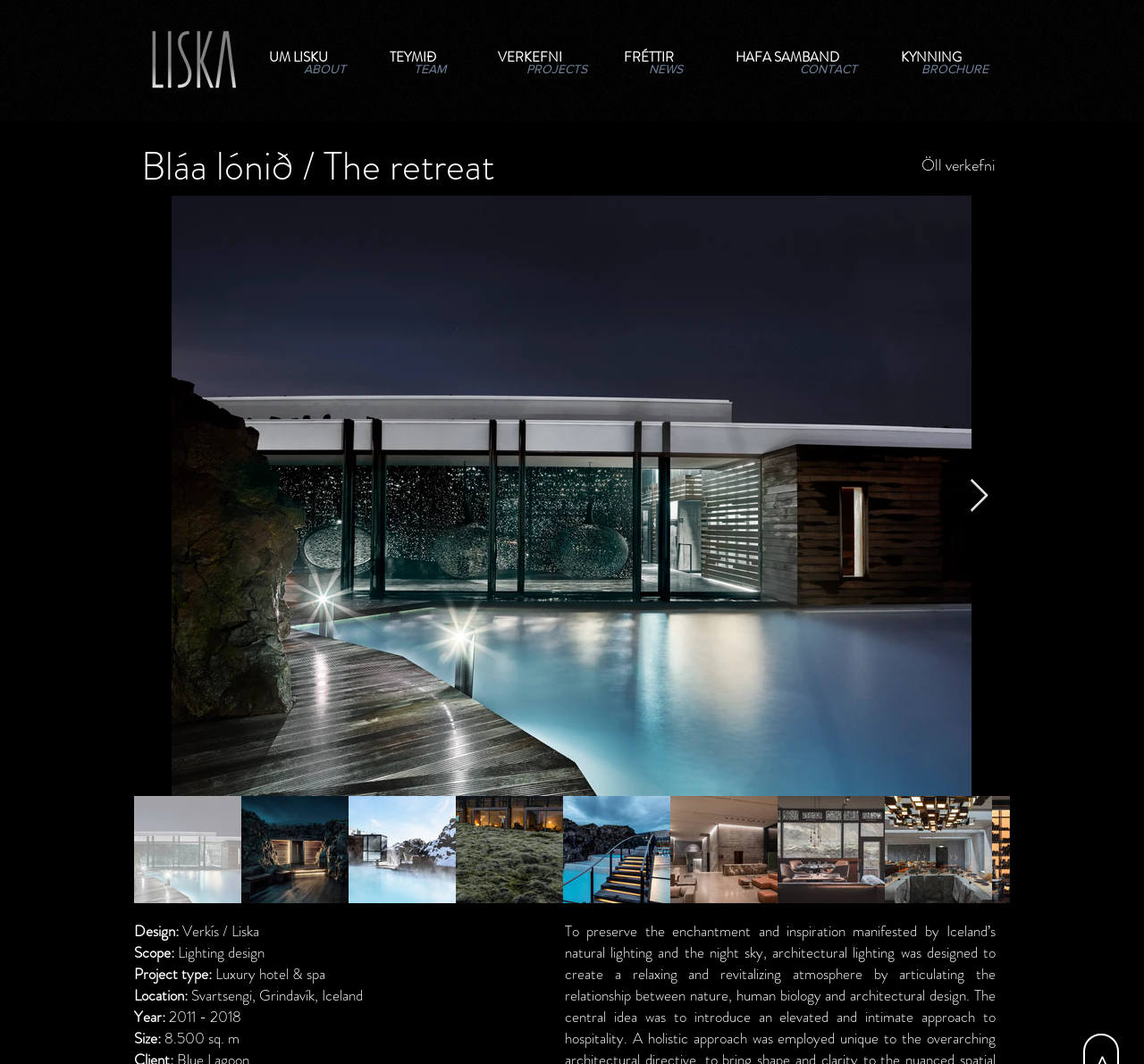Locate the bounding box coordinates of the clickable area to execute the instruction: "View the 'Bláa lónið / The retreat' heading". Provide the coordinates as four float numbers between 0 and 1, represented as [left, top, right, bottom].

[0.123, 0.128, 0.462, 0.183]